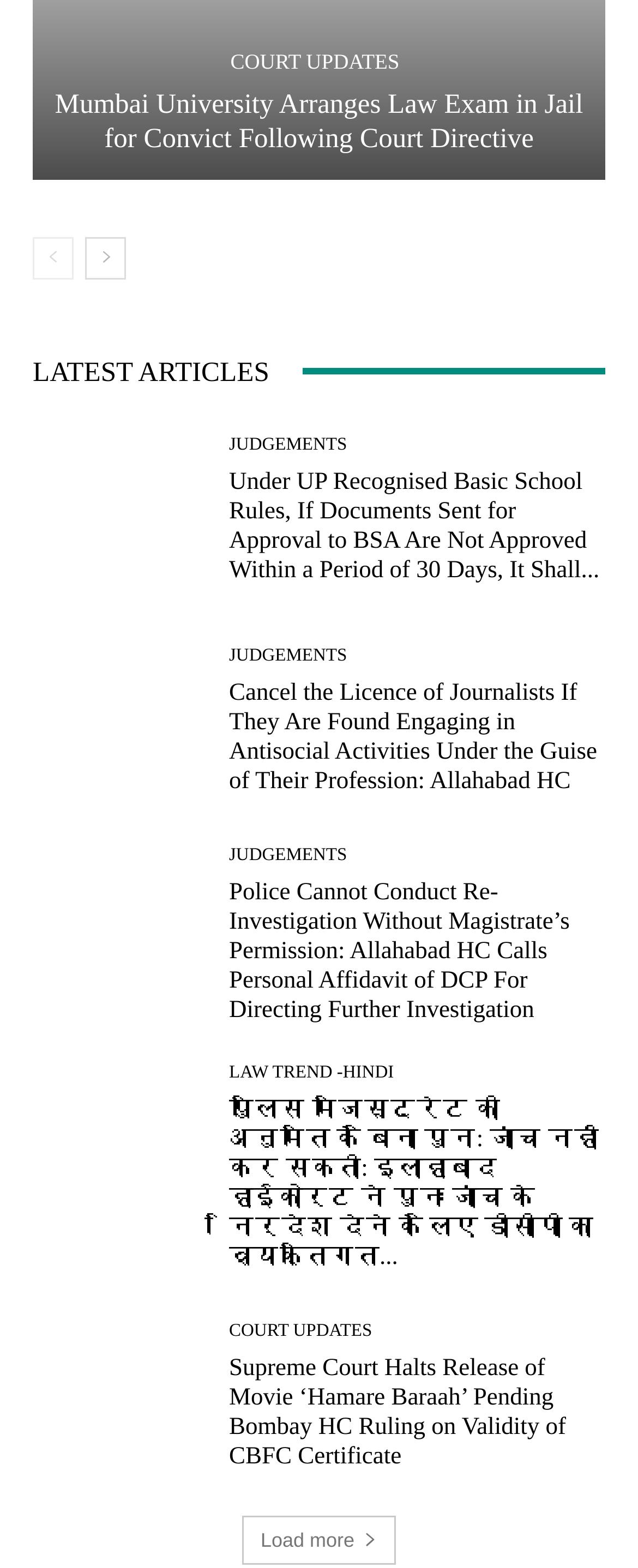Please locate the bounding box coordinates of the element that should be clicked to complete the given instruction: "View JUDGEMENTS".

[0.359, 0.278, 0.544, 0.29]